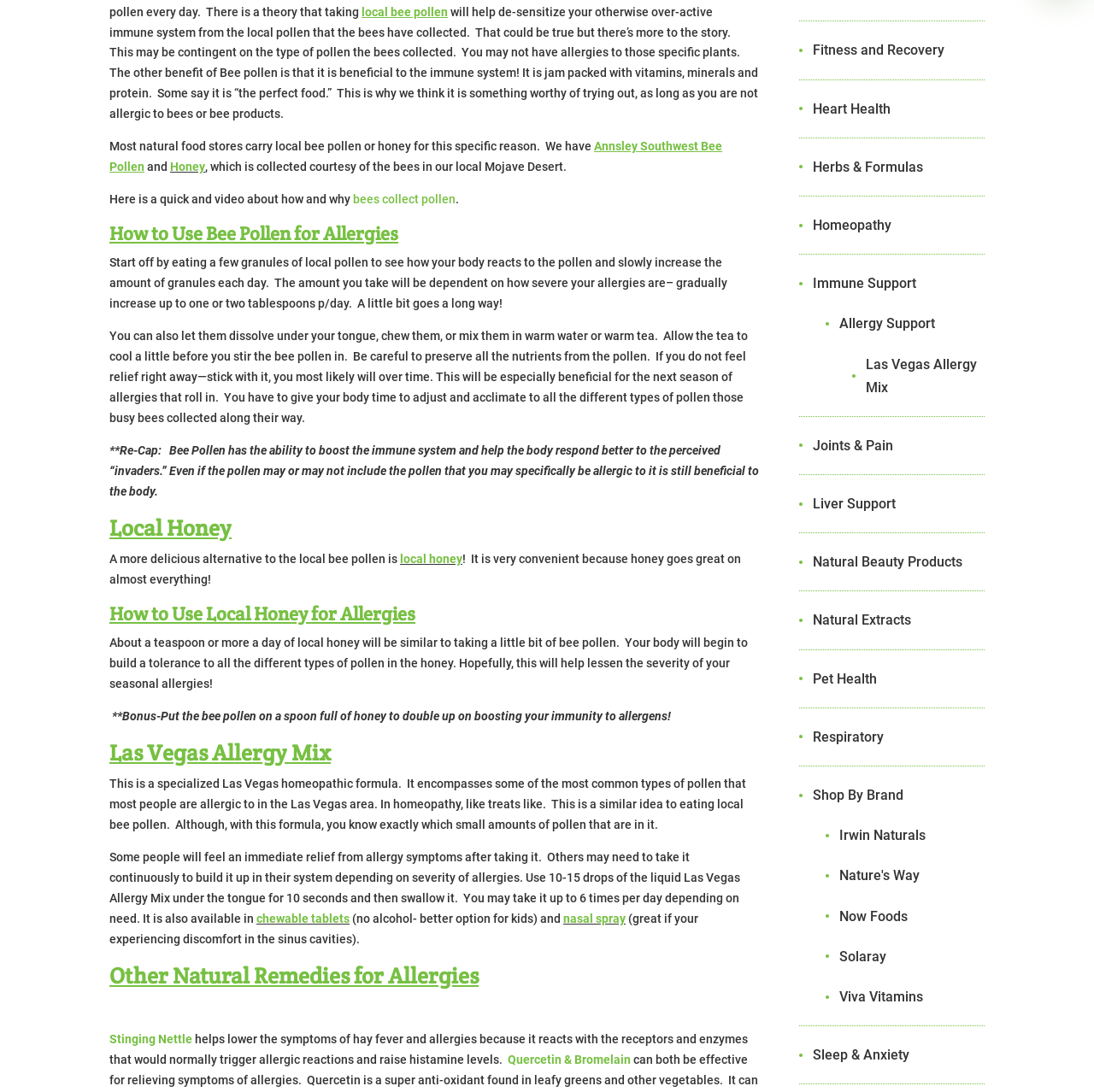Based on the element description: "aria-label="Black Facebook Icon"", identify the UI element and provide its bounding box coordinates. Use four float numbers between 0 and 1, [left, top, right, bottom].

None